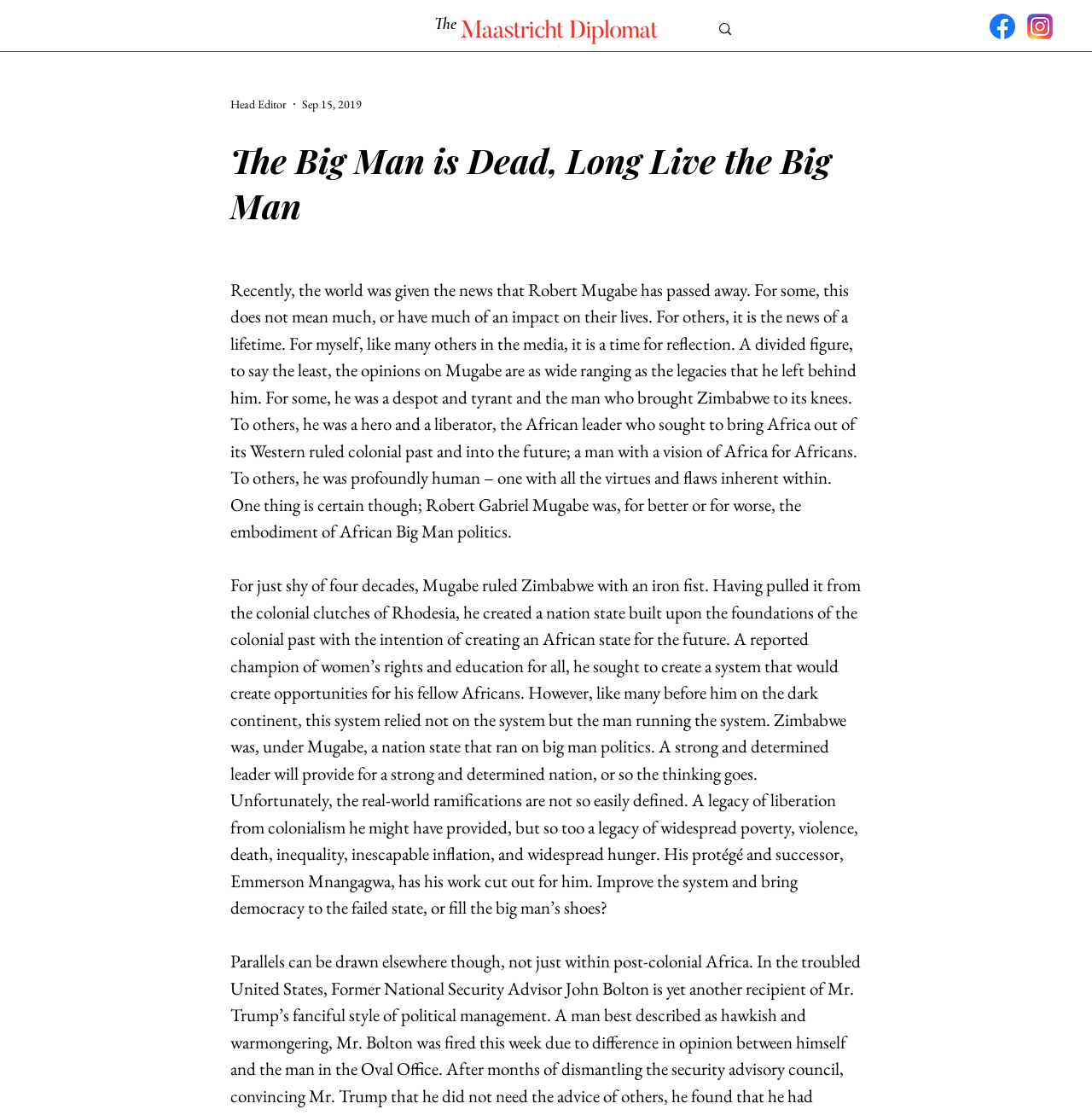Describe all the visual and textual components of the webpage comprehensively.

The webpage is an article about the death of Robert Mugabe, the former president of Zimbabwe. At the top, there is a search bar with a small image and a search icon. Below the search bar, there is a heading that reads "The Maastricht Diplomat" with a link to the main page. To the right of the heading, there is an image of the MD-fulltext-logo.

On the top right corner, there is a social bar with links to Facebook and Instagram, represented by their respective logos. Below the social bar, there is a navigation menu with links to different sections of the website, including "ALL", "UNIVERSITY", "POLITICS", "CULTURE", "PODCAST", and "ABOUT US".

The main article is titled "The Big Man is Dead, Long Live the Big Man" and is written by the Head Editor. The article is dated September 15, 2019. The content of the article is a reflection on the life and legacy of Robert Mugabe, describing him as a divided figure with both positive and negative impacts on Zimbabwe and Africa as a whole. The article discusses his rule, his achievements, and his failures, including the poverty, violence, and inequality that plagued Zimbabwe during his presidency.

The article is divided into two main paragraphs, with the first paragraph introducing Mugabe's death and its impact on different people, and the second paragraph delving deeper into his rule and legacy. The text is written in a formal and informative tone, with a focus on providing a balanced view of Mugabe's life and impact.